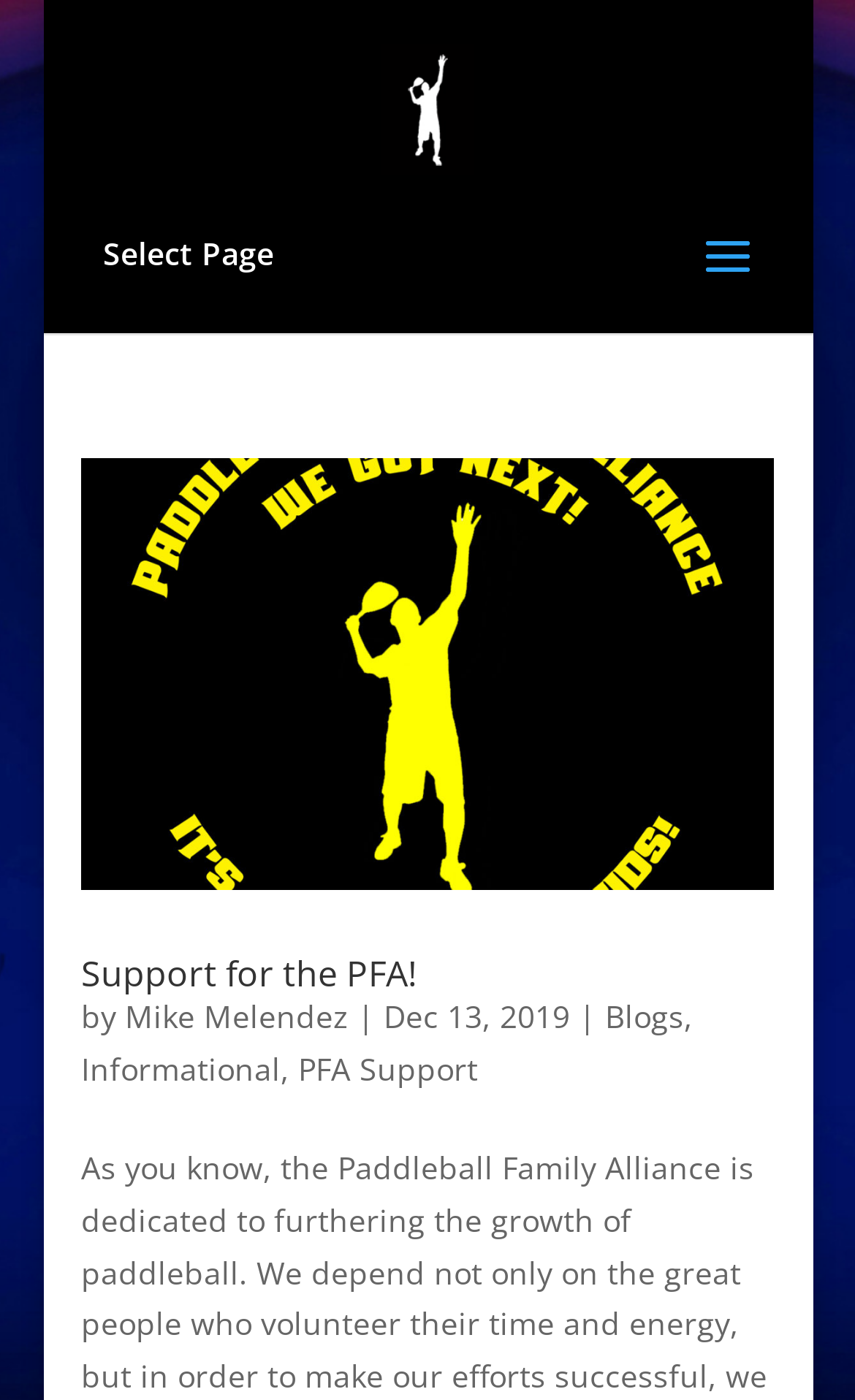Analyze the image and answer the question with as much detail as possible: 
How many categories are available?

There are three categories available, which are 'Blogs', 'Informational', and 'PFA Support', and they can be found in the links at the bottom of the page.